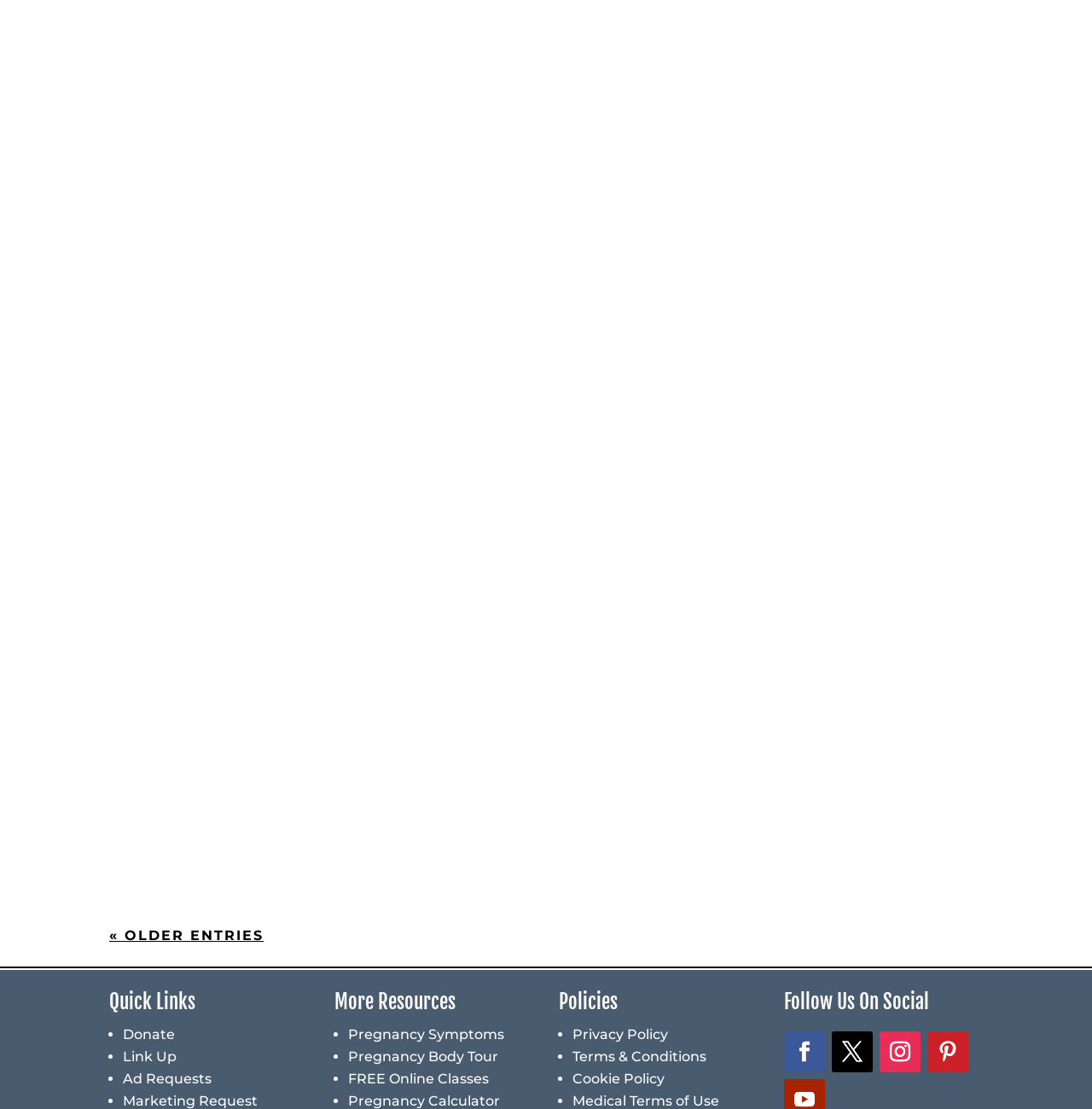Specify the bounding box coordinates for the region that must be clicked to perform the given instruction: "Visit our Facebook page".

None